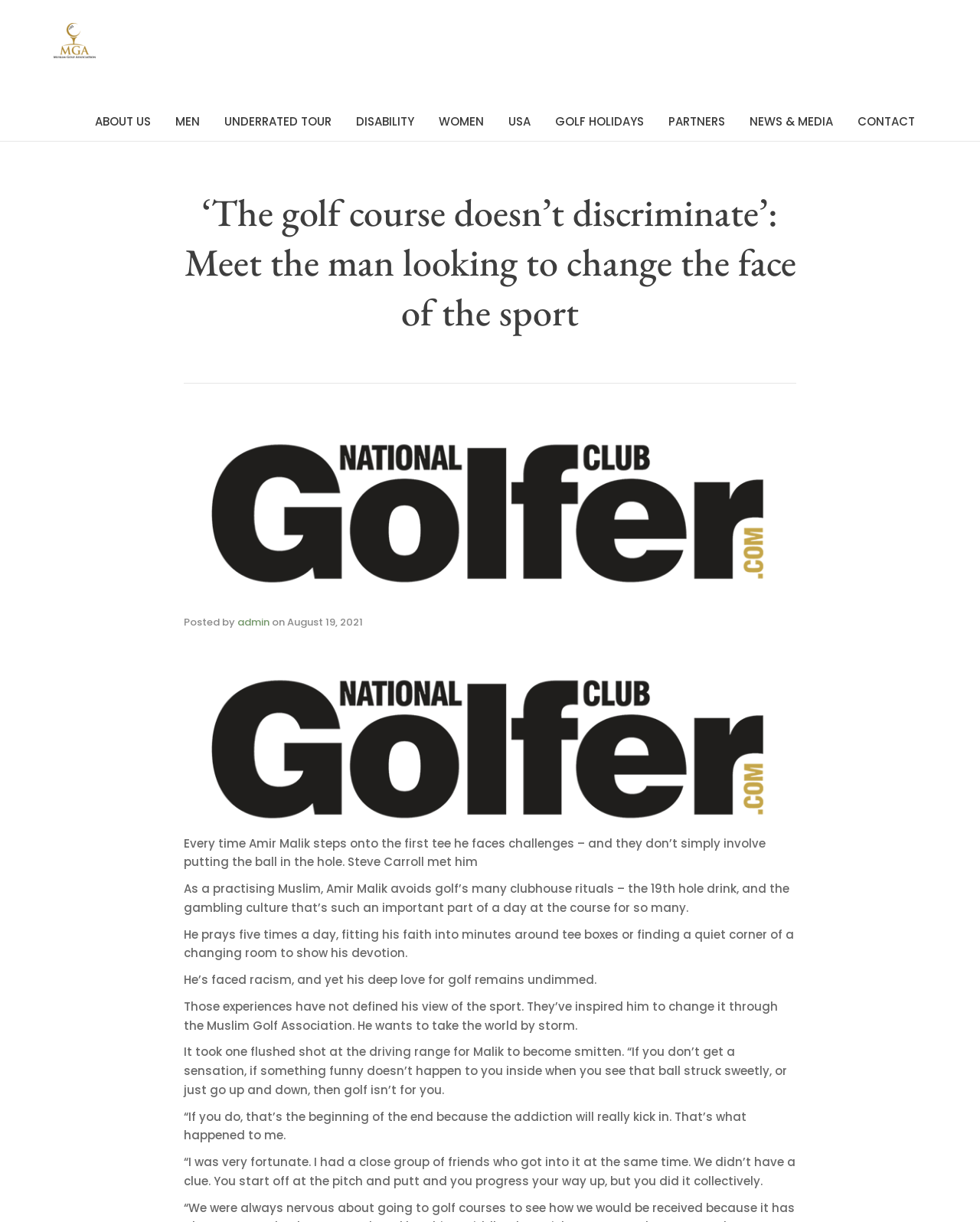Locate the bounding box coordinates of the area where you should click to accomplish the instruction: "Read the article about Amir Malik".

[0.188, 0.154, 0.812, 0.276]